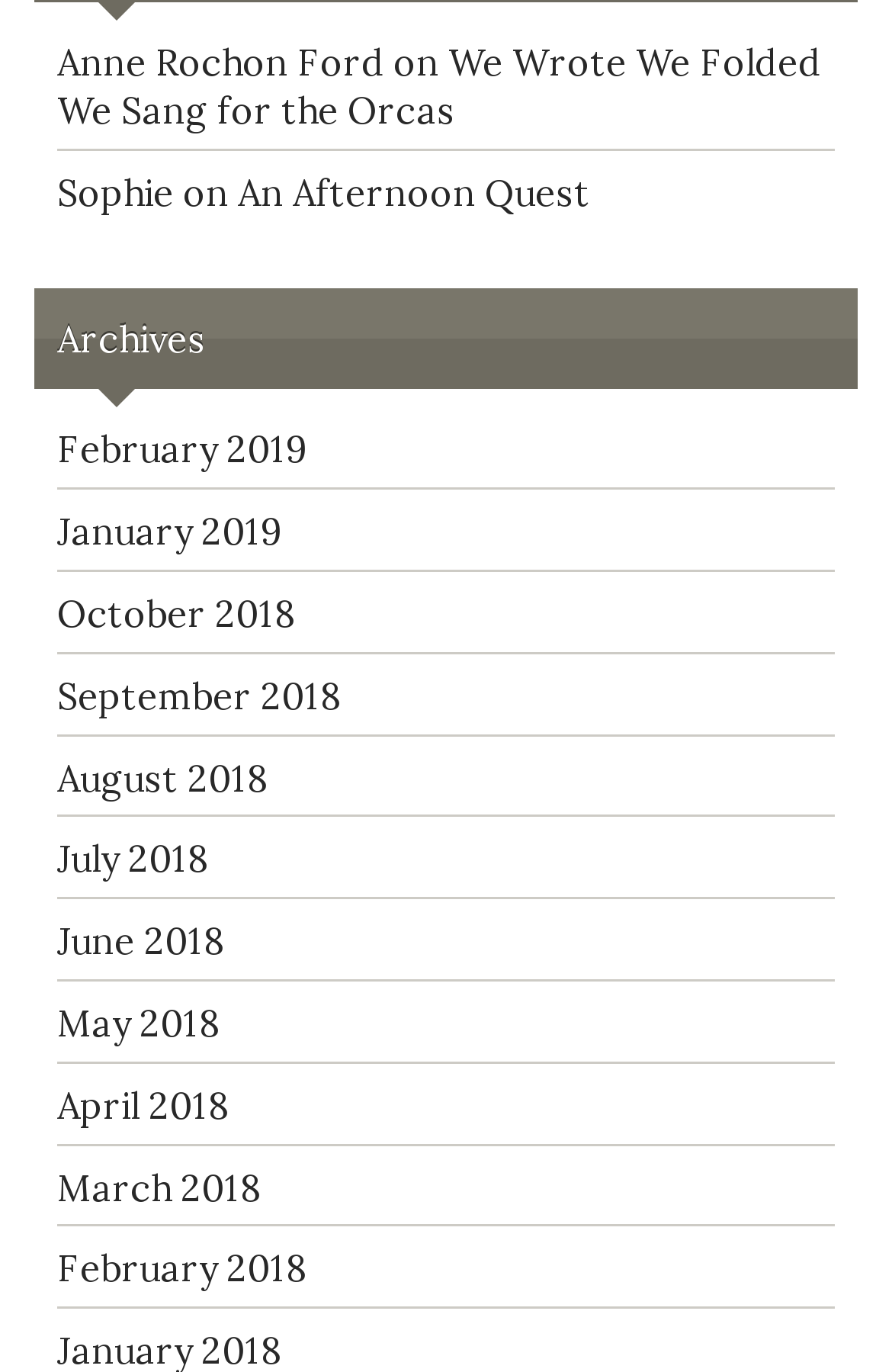From the webpage screenshot, predict the bounding box of the UI element that matches this description: "January 2019".

[0.064, 0.371, 0.318, 0.404]